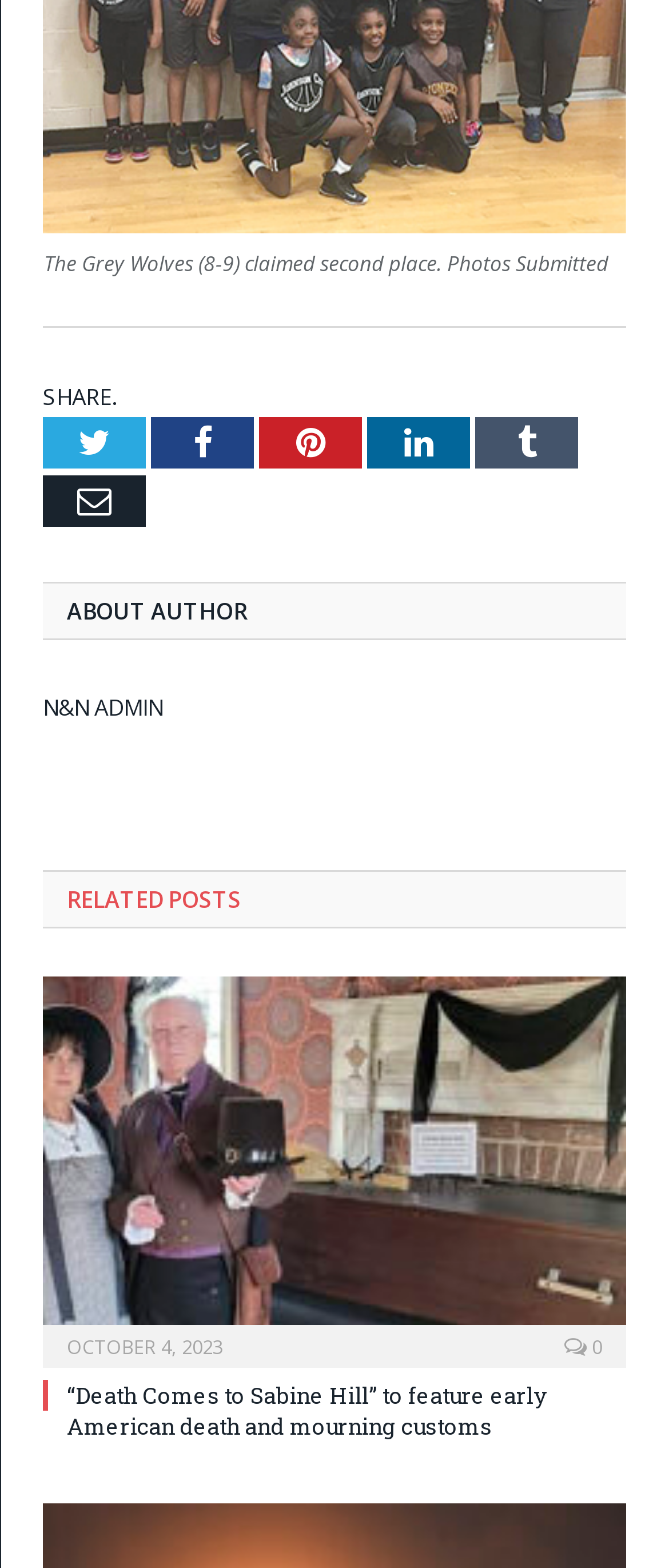Respond to the question below with a single word or phrase:
Who is the author of the webpage?

N&N ADMIN